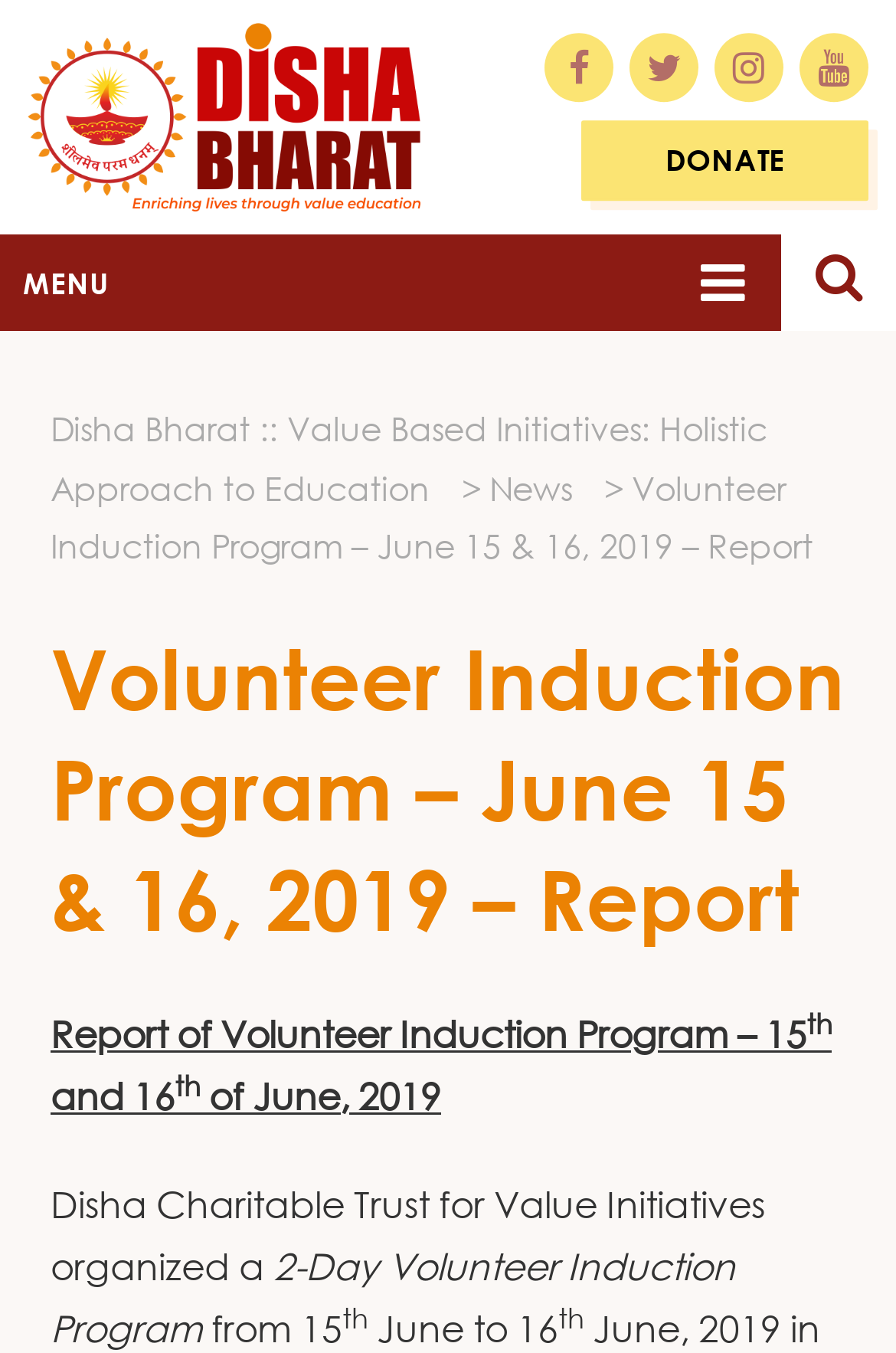Is there a search bar present on the webpage?
Look at the image and answer the question using a single word or phrase.

Yes